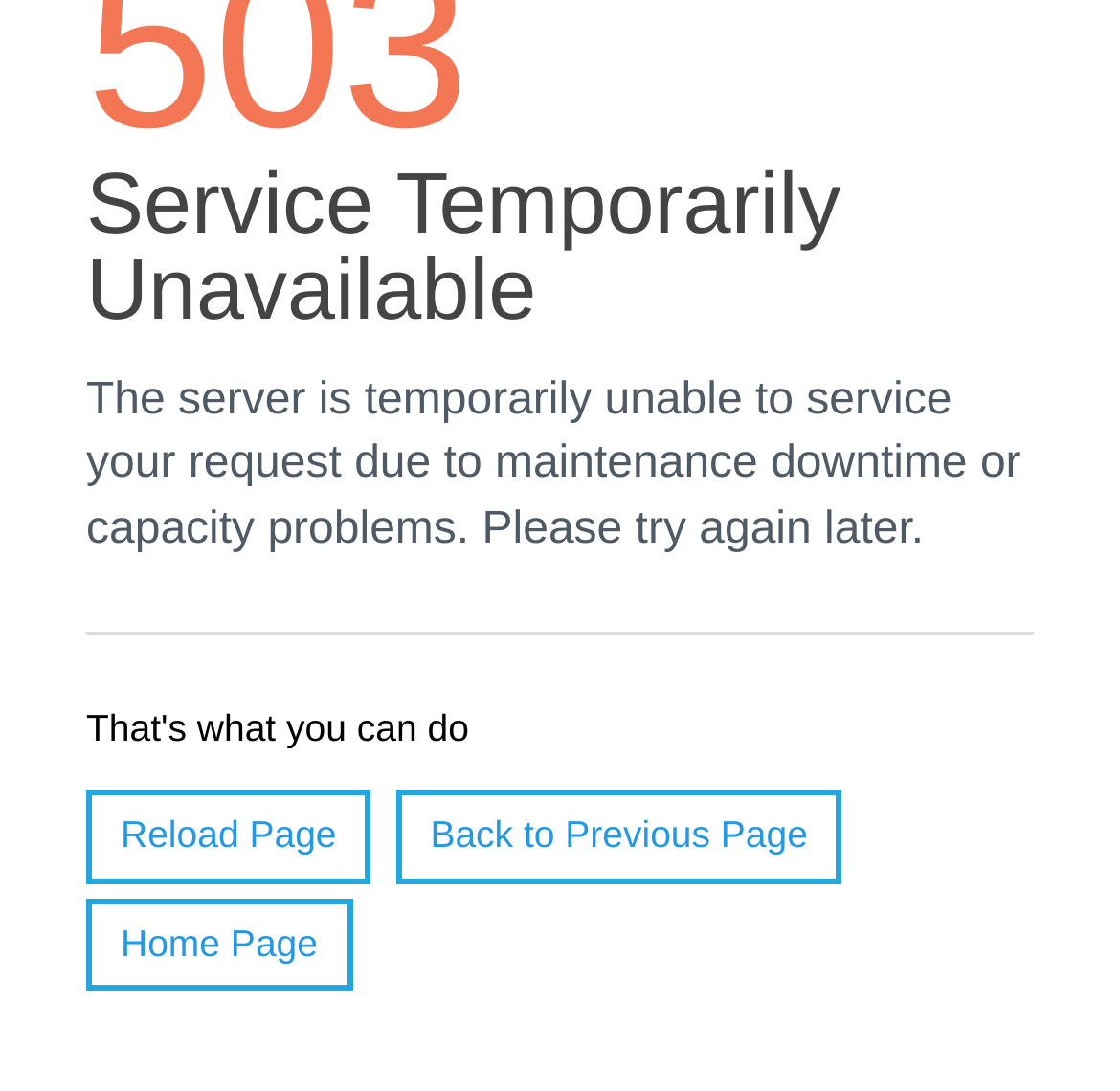Extract the bounding box coordinates of the UI element described: "Reload Page". Provide the coordinates in the format [left, top, right, bottom] with values ranging from 0 to 1.

[0.077, 0.725, 0.331, 0.809]